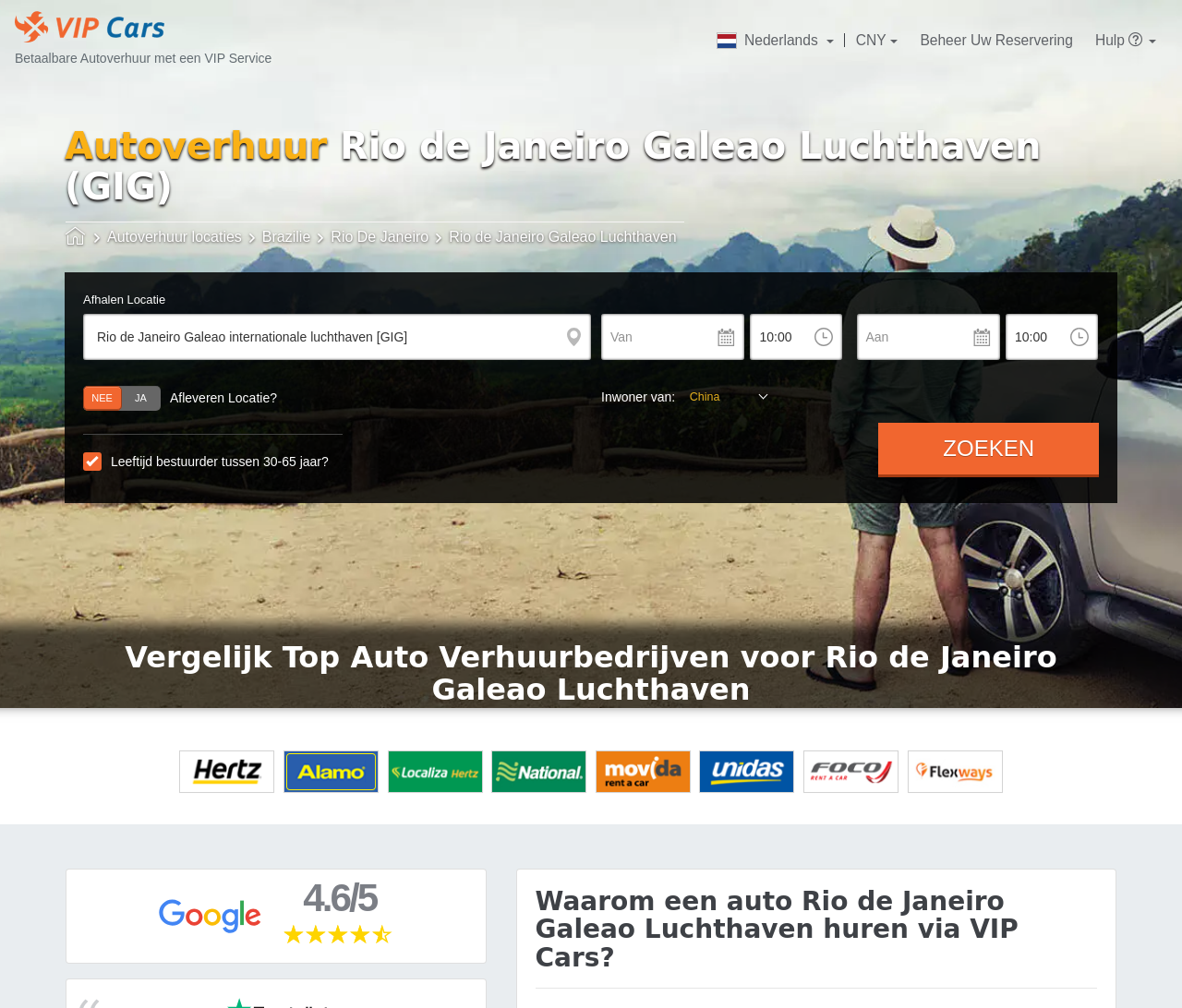Offer a meticulous description of the webpage's structure and content.

This webpage is about car rentals at Rio de Janeiro Galeao Airport, specifically comparing top car rental companies. At the top, there is a logo of VIP Cars Rental, accompanied by a link to the company's website. Below the logo, there are several links to switch languages, manage bookings, and access help.

The main heading "Autoverhuur Rio de Janeiro Galeao Luchthaven (GIG)" is followed by a horizontal separator. Below the separator, there are links to VIPCars.com, auto rental locations, Brazil, and Rio De Janeiro. A static text "Rio de Janeiro Galeao Luchthaven" is also present.

On the left side, there is a section to input pickup and return locations, with a checkbox to specify if the return location is different. There are also buttons to select the pickup and return dates.

In the middle of the page, there is a section comparing top car rental companies, including Hertz, Alamo, Localiza, National, Movida, Unidas, Foco, and Flexways, each represented by an image. Below this section, there is a link to ratings and reviews, with a rating of 4.6/5.

At the bottom of the page, there is a heading "Waarom een auto Rio de Janeiro Galeao Luchthaven huren via VIP Cars?" which translates to "Why rent a car at Rio de Janeiro Galeao Airport via VIP Cars?"